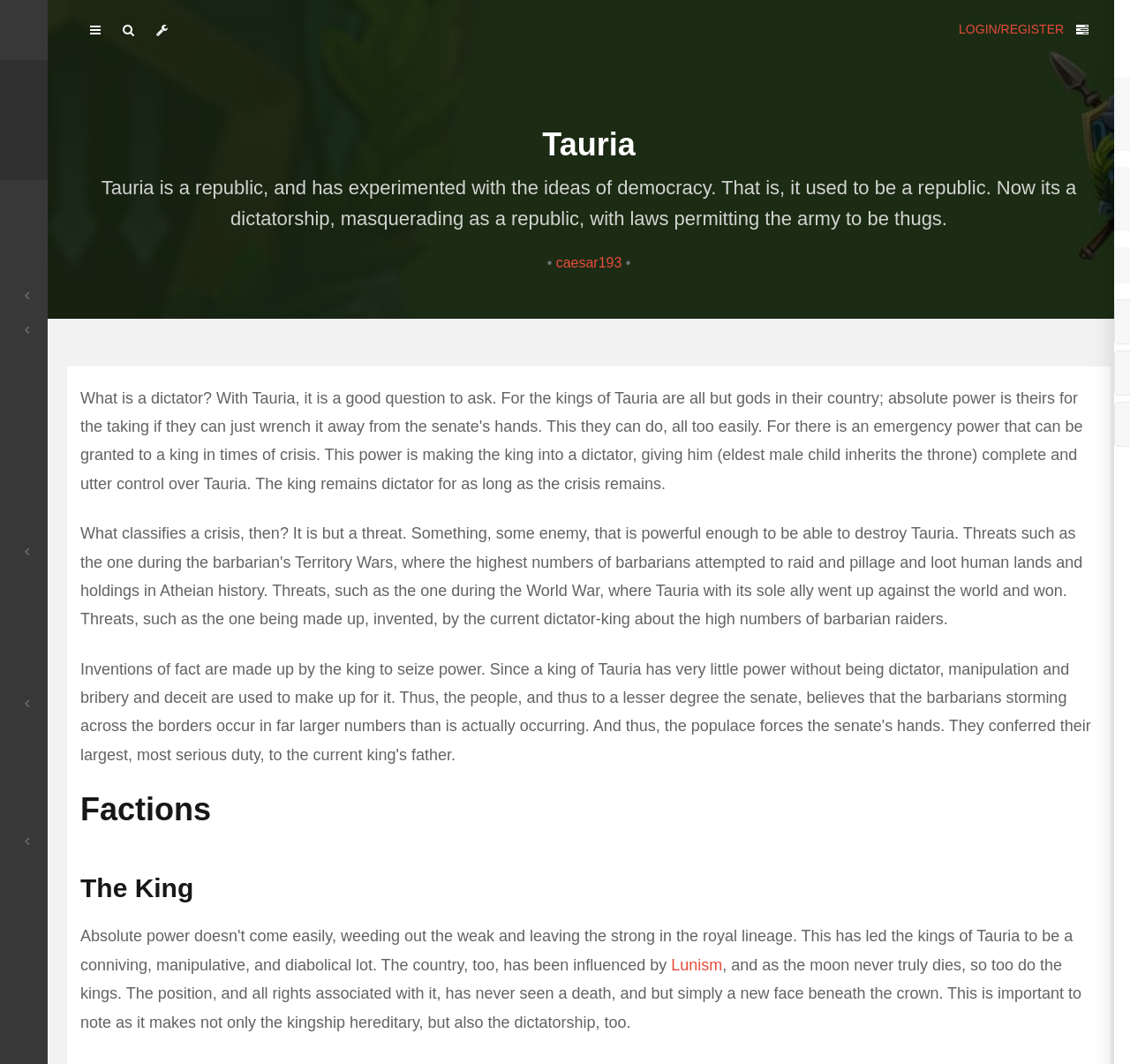Please identify the bounding box coordinates of the area that needs to be clicked to follow this instruction: "View featured articles".

[0.0, 0.295, 0.18, 0.327]